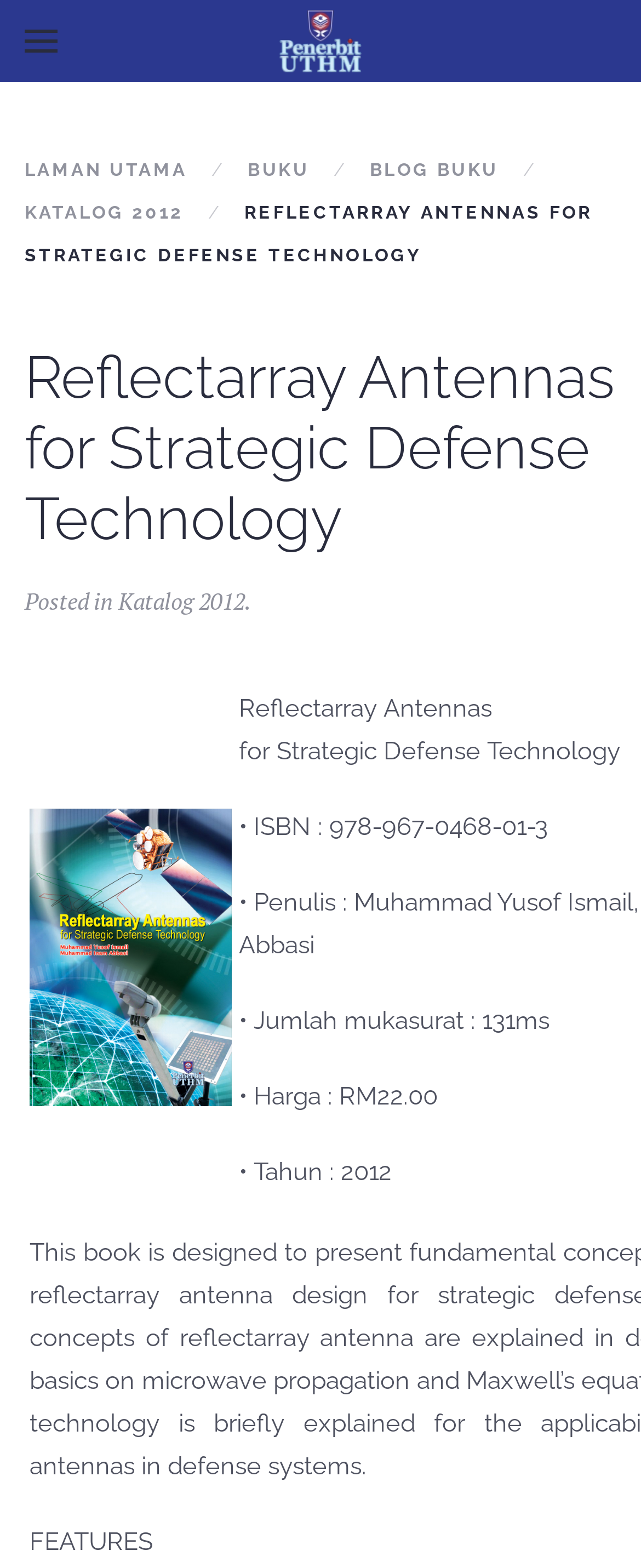Kindly respond to the following question with a single word or a brief phrase: 
Is there an image in the article?

Yes